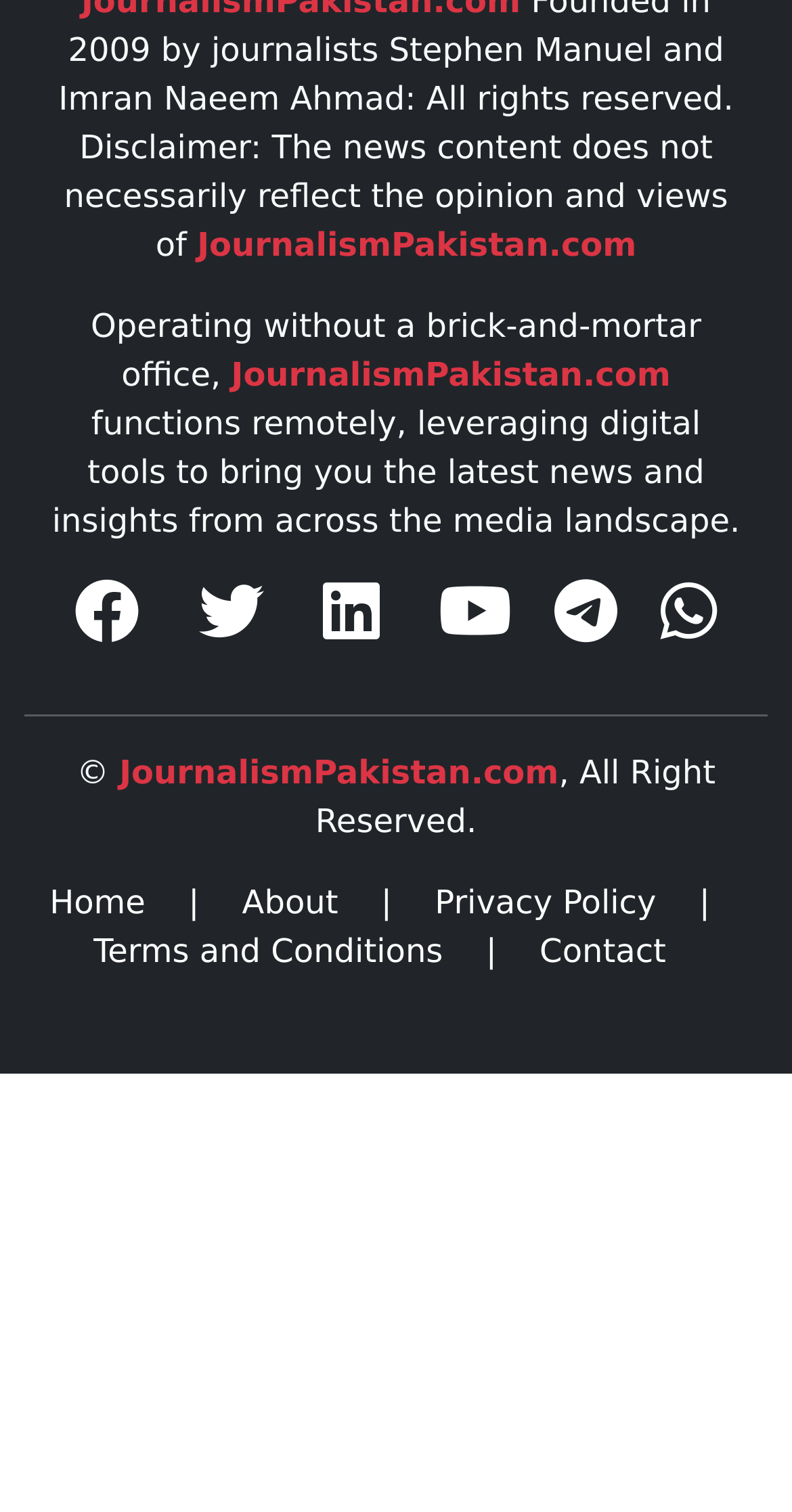What is the orientation of the separator?
Please look at the screenshot and answer using one word or phrase.

horizontal